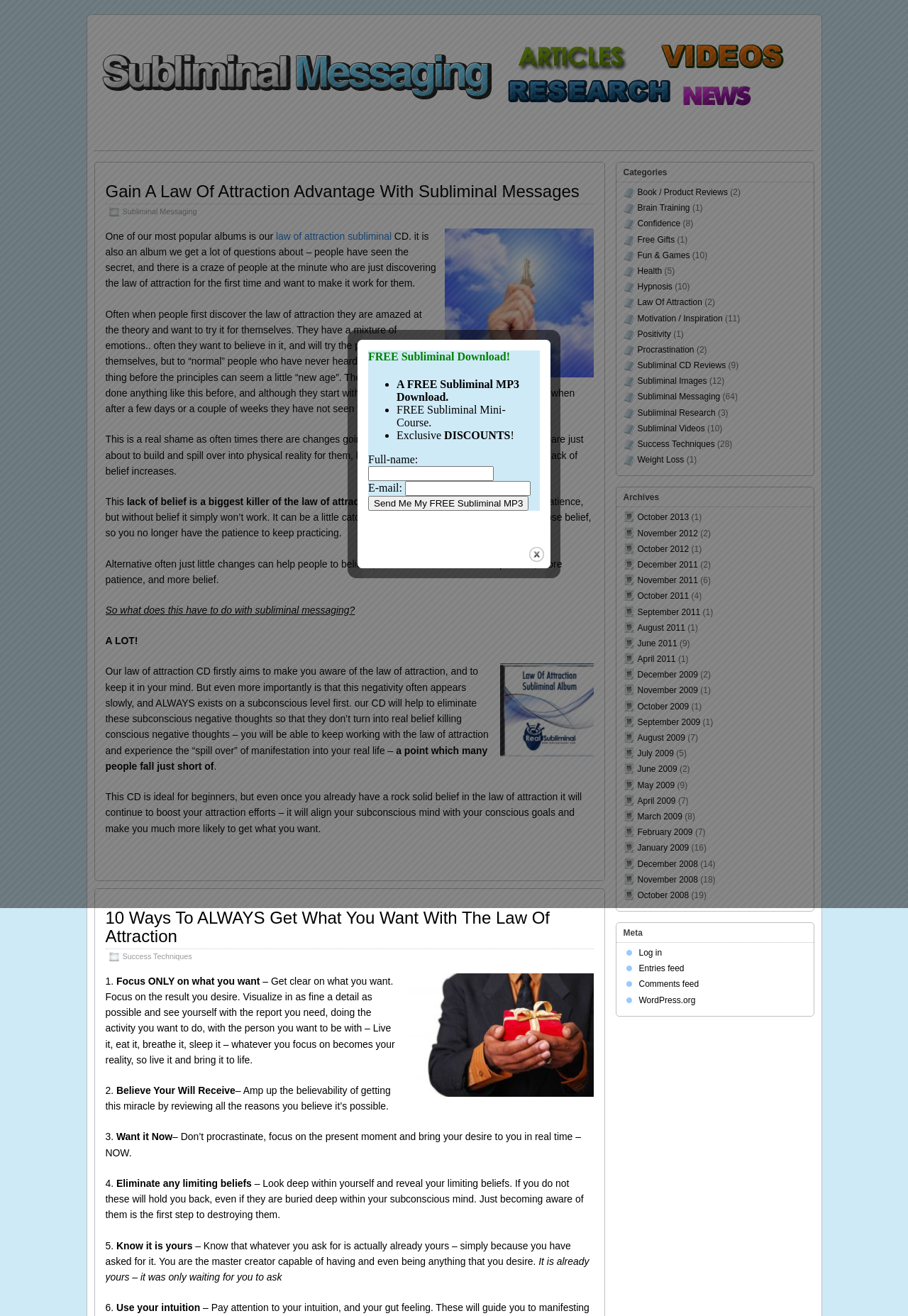Please find the bounding box for the following UI element description. Provide the coordinates in (top-left x, top-left y, bottom-right x, bottom-right y) format, with values between 0 and 1: Motivation / Inspiration

[0.702, 0.238, 0.796, 0.246]